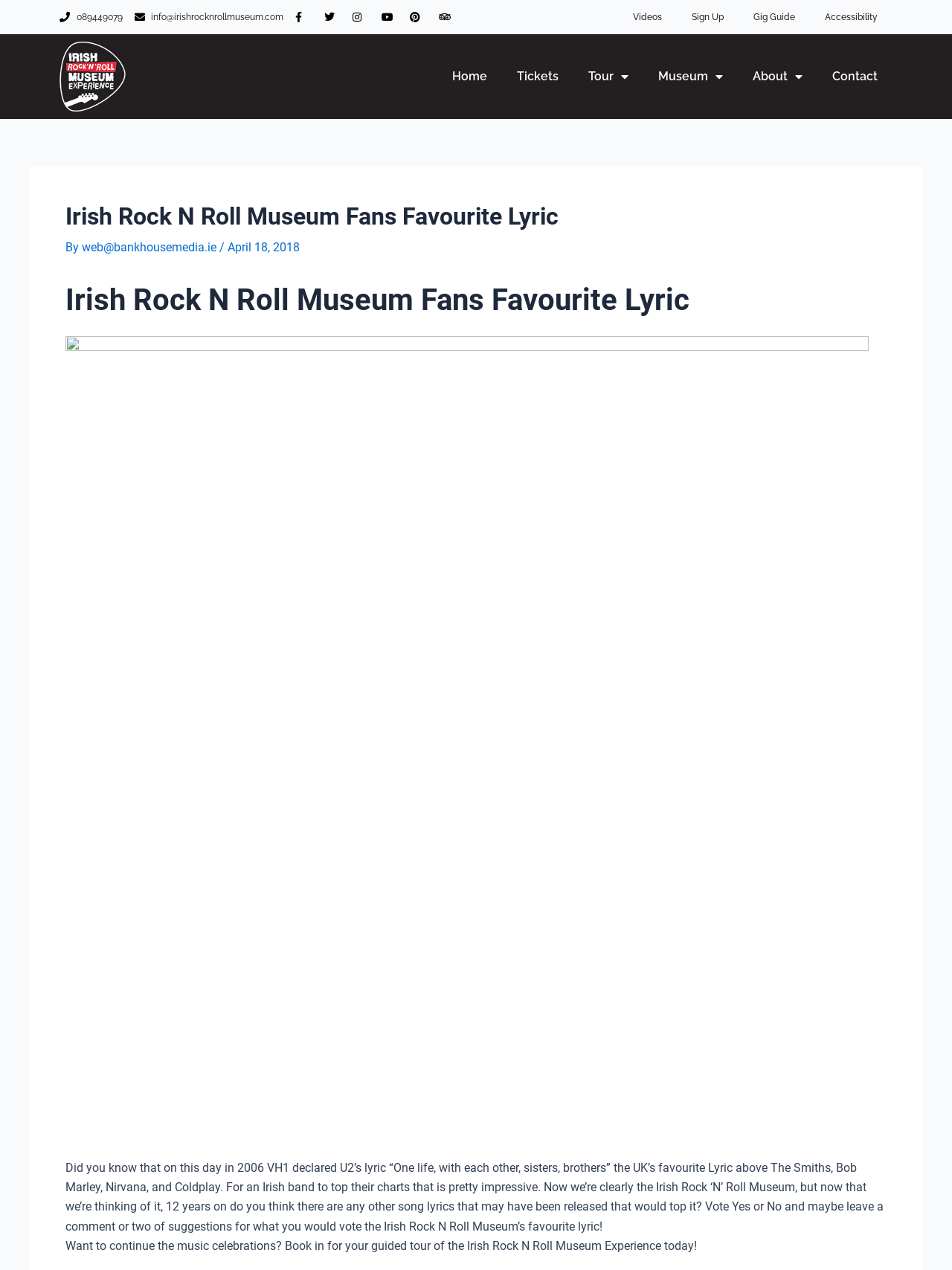Could you specify the bounding box coordinates for the clickable section to complete the following instruction: "Click the 'Sign Up' link"?

[0.711, 0.006, 0.776, 0.021]